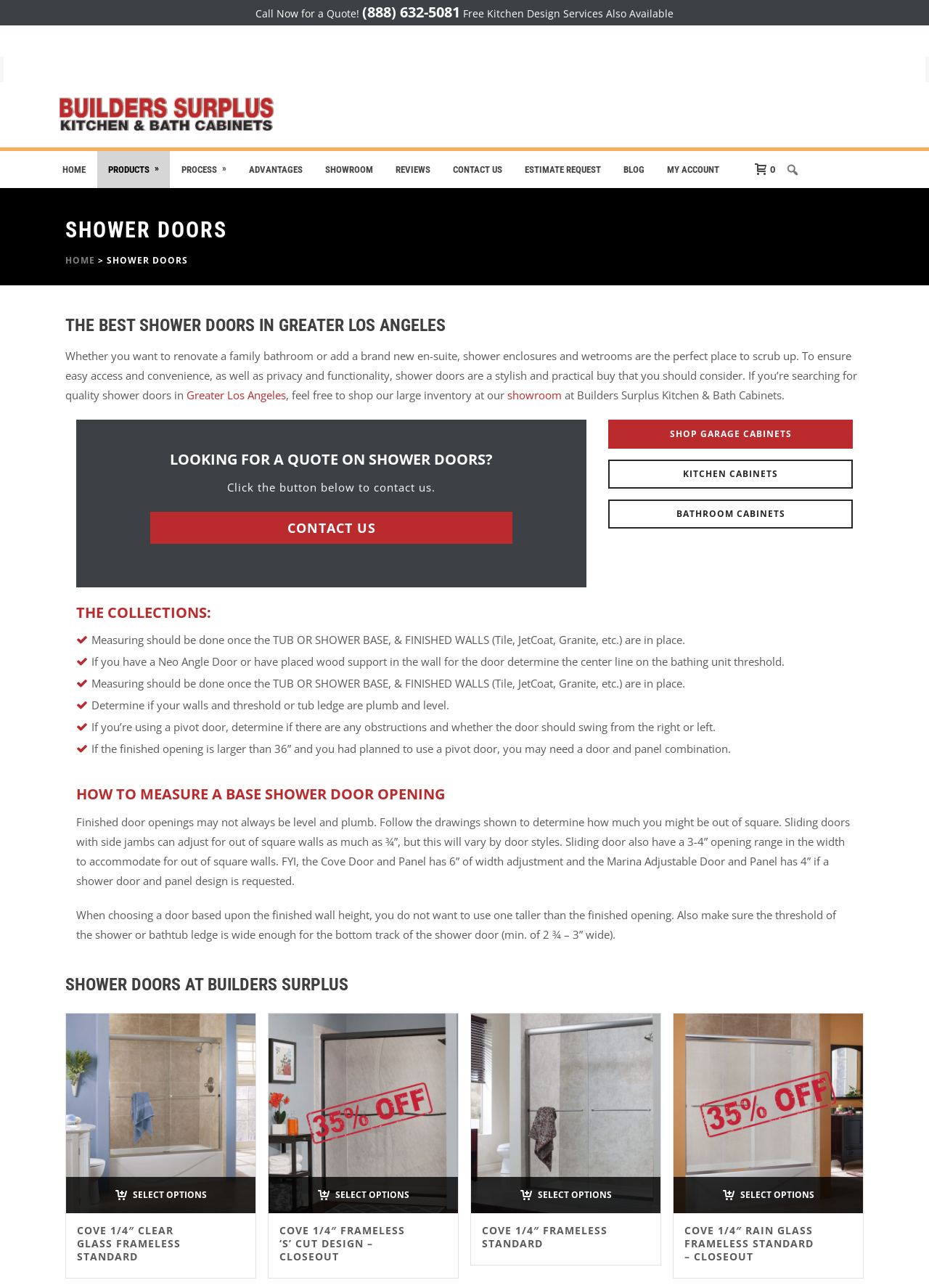Find the bounding box coordinates of the element's region that should be clicked in order to follow the given instruction: "View 'SHOWER DOORS' products". The coordinates should consist of four float numbers between 0 and 1, i.e., [left, top, right, bottom].

[0.07, 0.169, 0.93, 0.189]